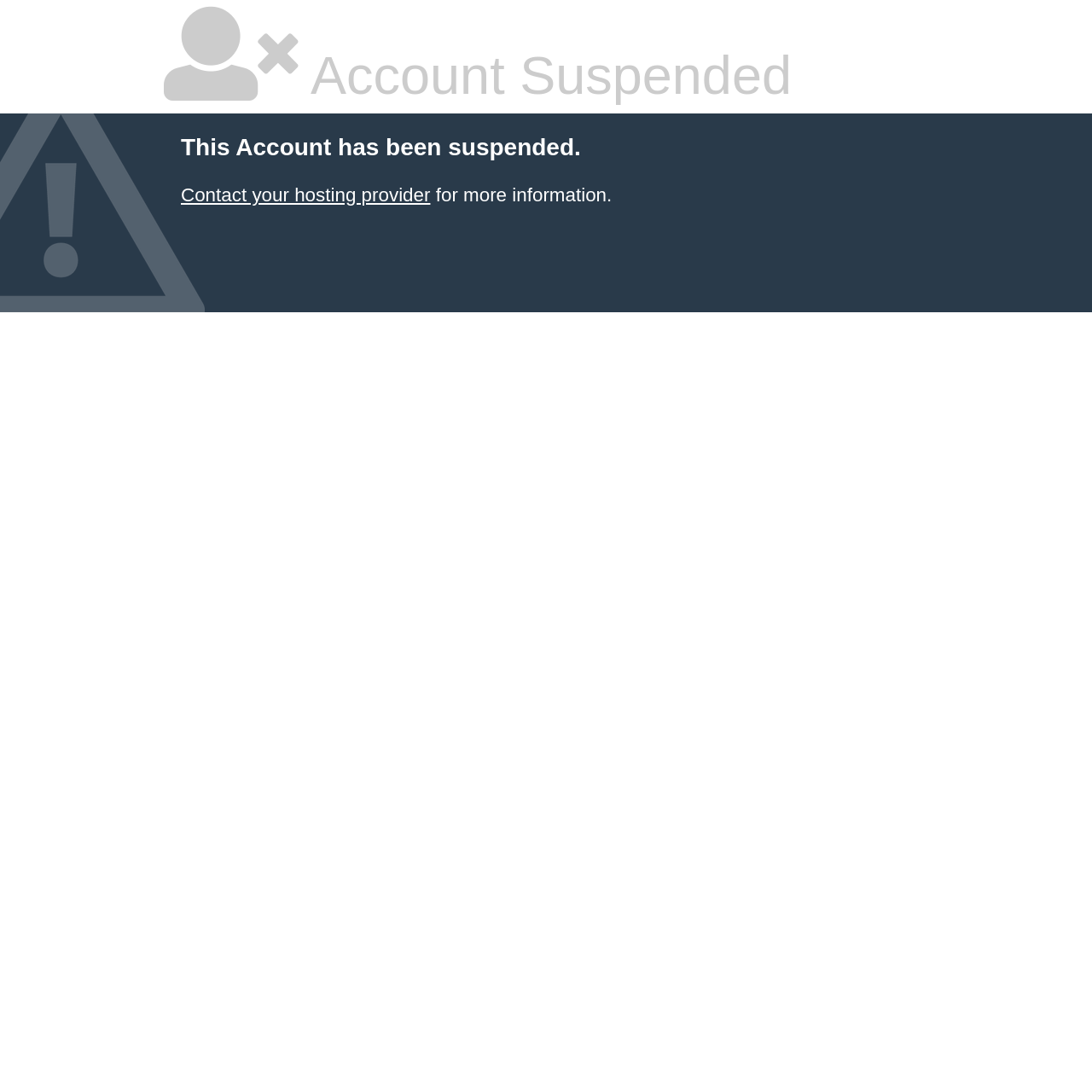Given the element description, predict the bounding box coordinates in the format (top-left x, top-left y, bottom-right x, bottom-right y), using floating point numbers between 0 and 1: Contact your hosting provider

[0.166, 0.169, 0.394, 0.188]